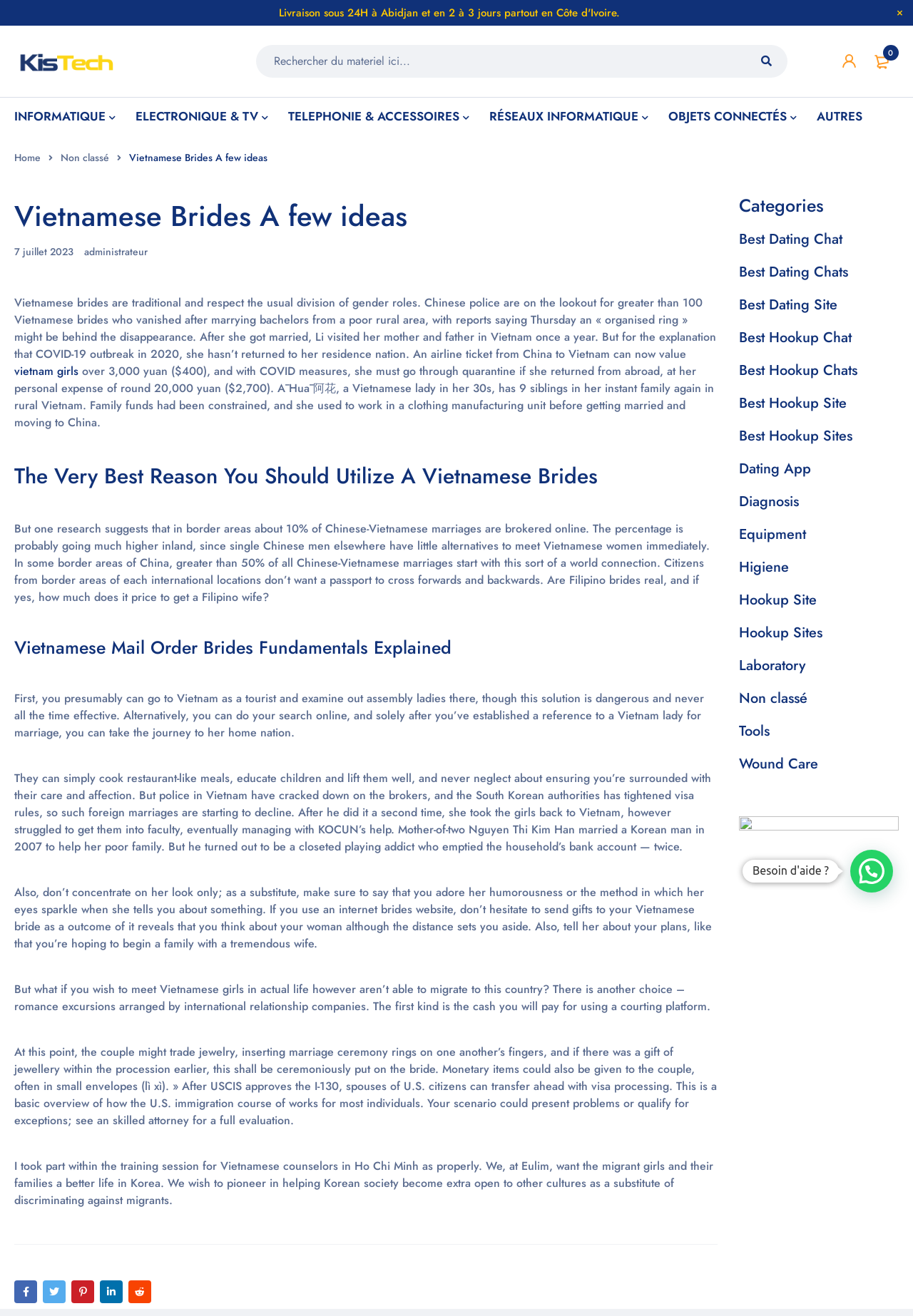Please identify the bounding box coordinates of the clickable region that I should interact with to perform the following instruction: "Click the Post Comment button". The coordinates should be expressed as four float numbers between 0 and 1, i.e., [left, top, right, bottom].

None